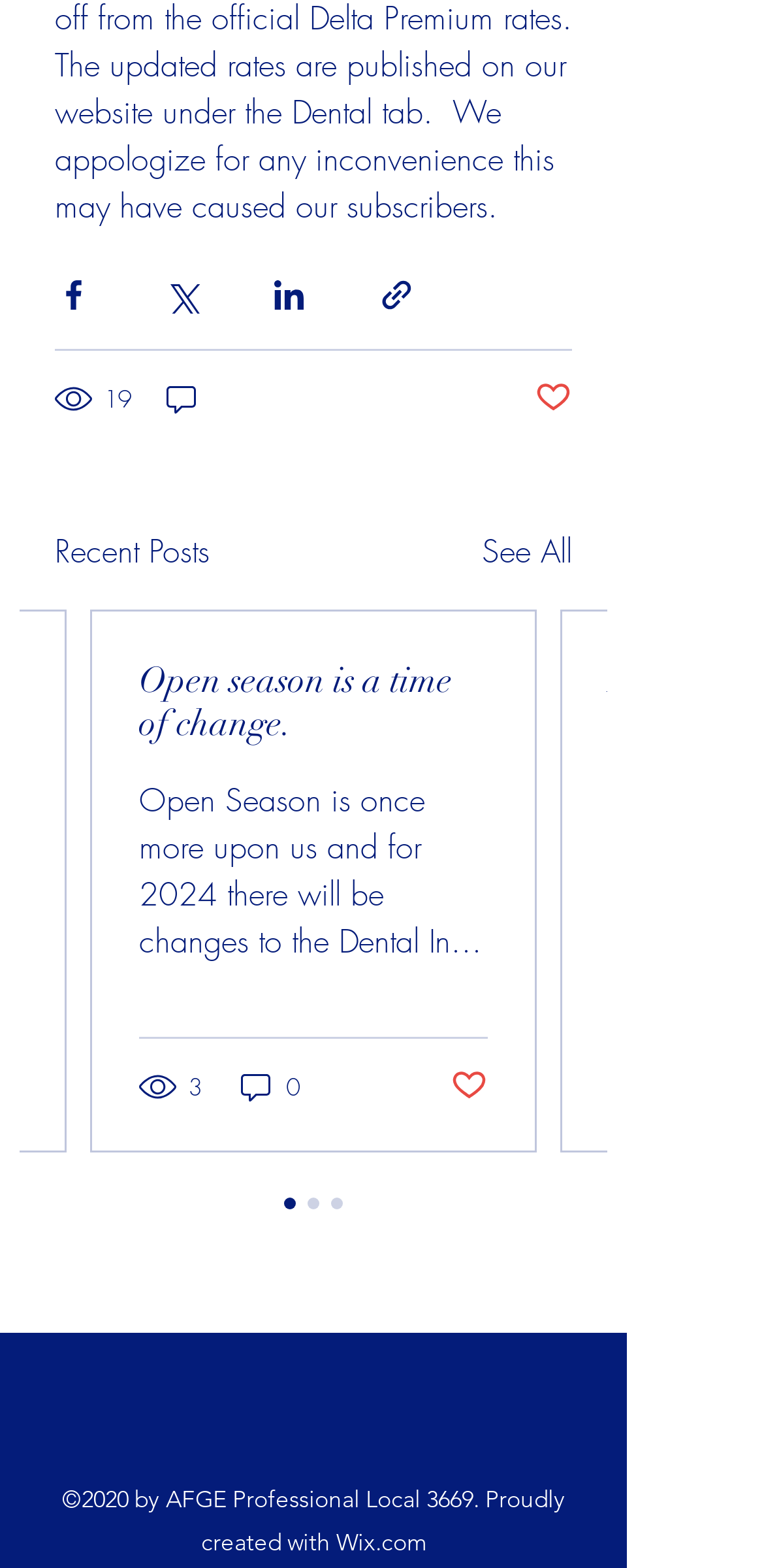Identify the bounding box coordinates for the region to click in order to carry out this instruction: "Open the article". Provide the coordinates using four float numbers between 0 and 1, formatted as [left, top, right, bottom].

[0.182, 0.42, 0.638, 0.475]